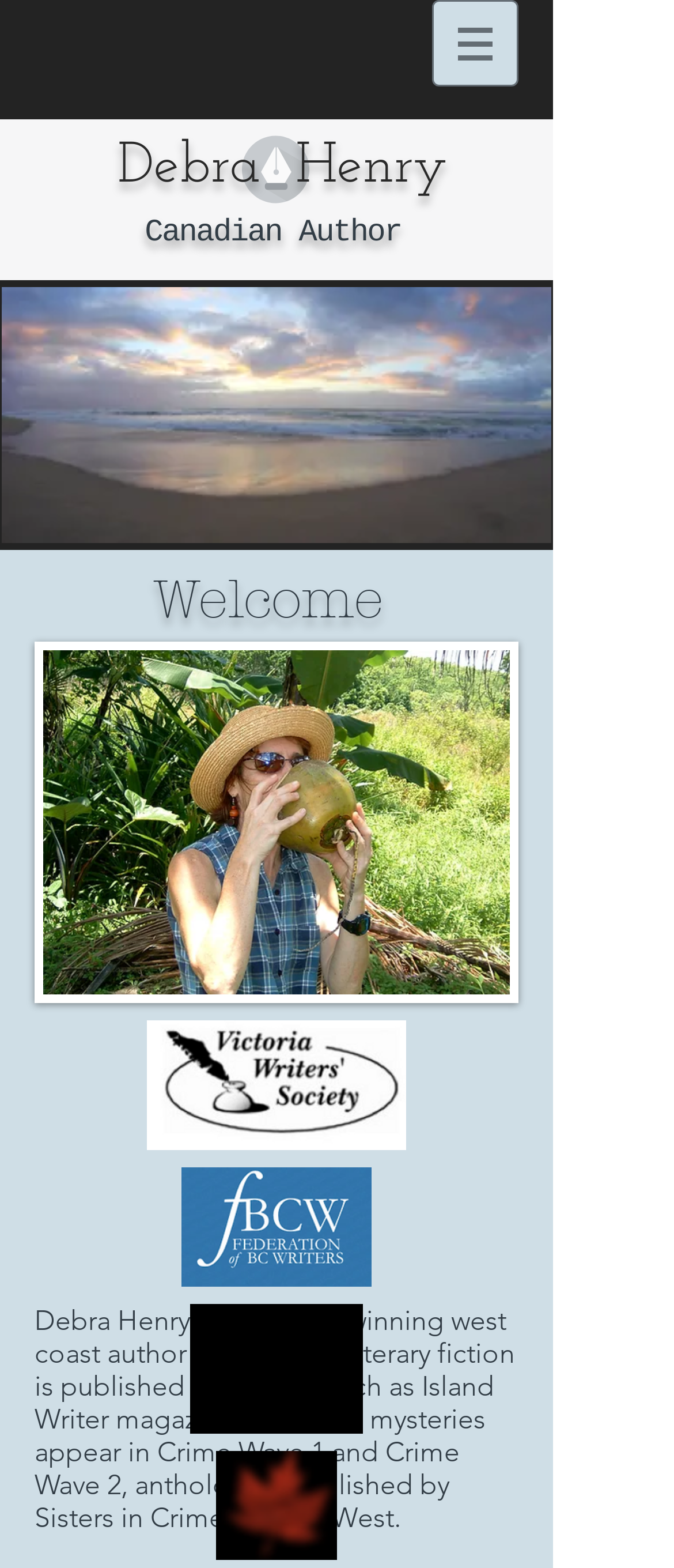Answer the following query with a single word or phrase:
How many links are there below the image 'Coconut.jpg'?

4